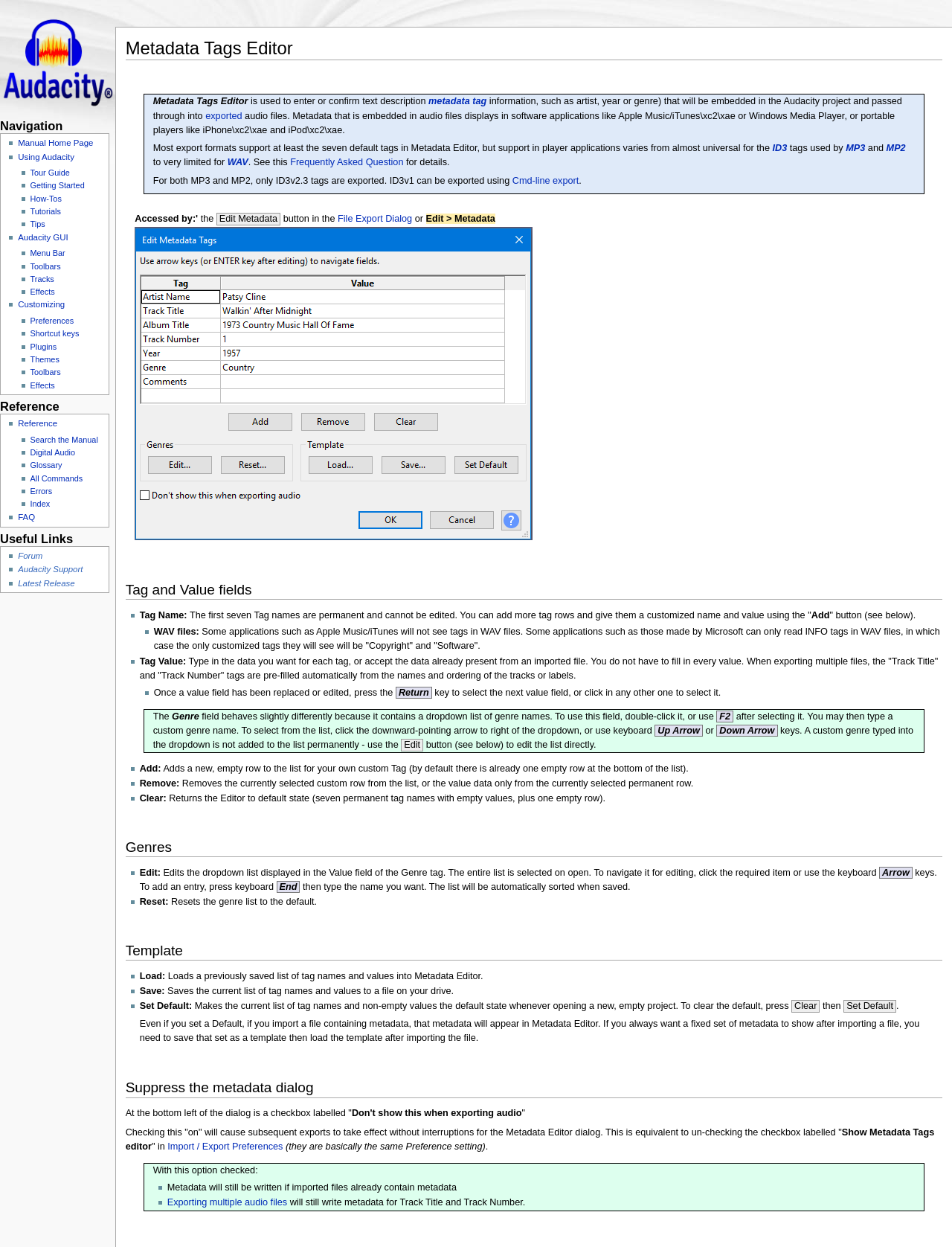Locate the bounding box of the UI element based on this description: "Exporting multiple audio files". Provide four float numbers between 0 and 1 as [left, top, right, bottom].

[0.176, 0.96, 0.302, 0.968]